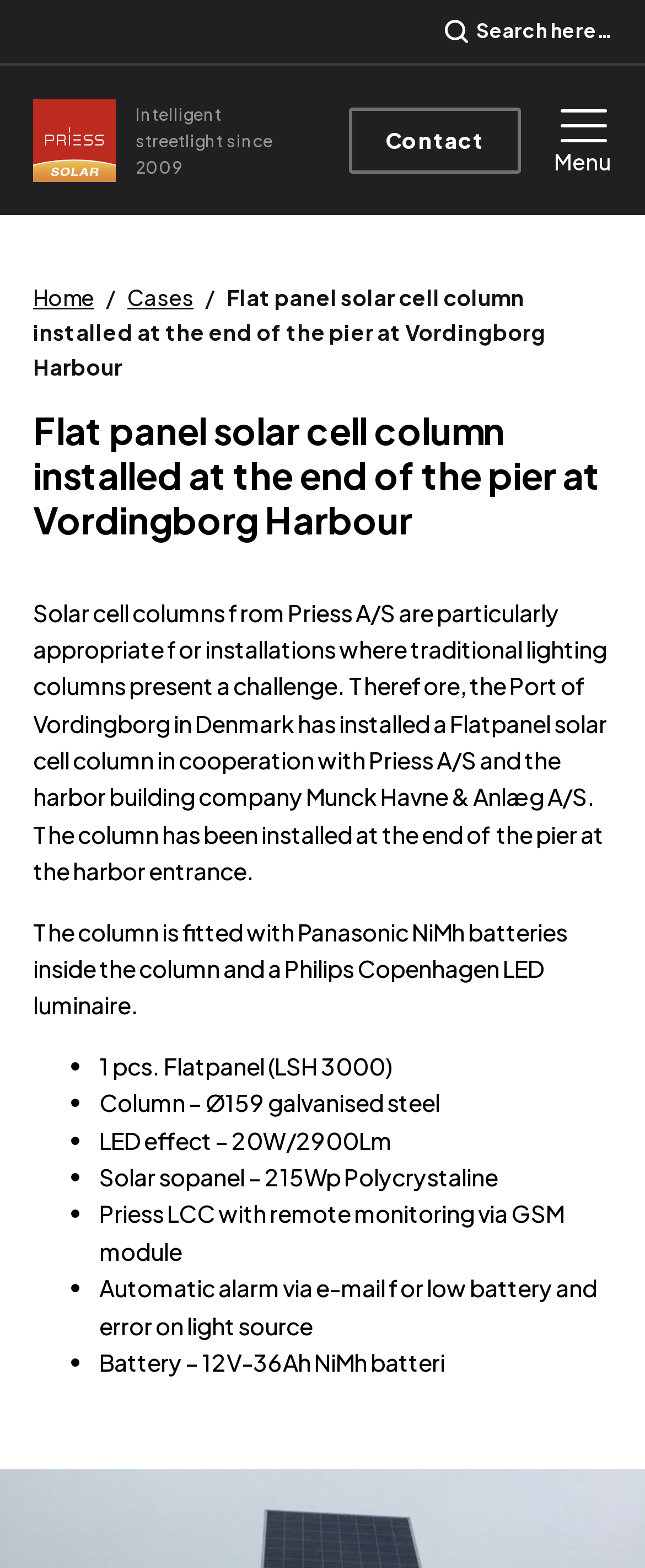What is the location of the installed solar cell column?
Provide a comprehensive and detailed answer to the question.

Based on the webpage content, it is mentioned that 'The Port of Vordingborg in Denmark has installed a Flatpanel solar cell column...' which indicates that the location of the installed solar cell column is Vordingborg Harbour.